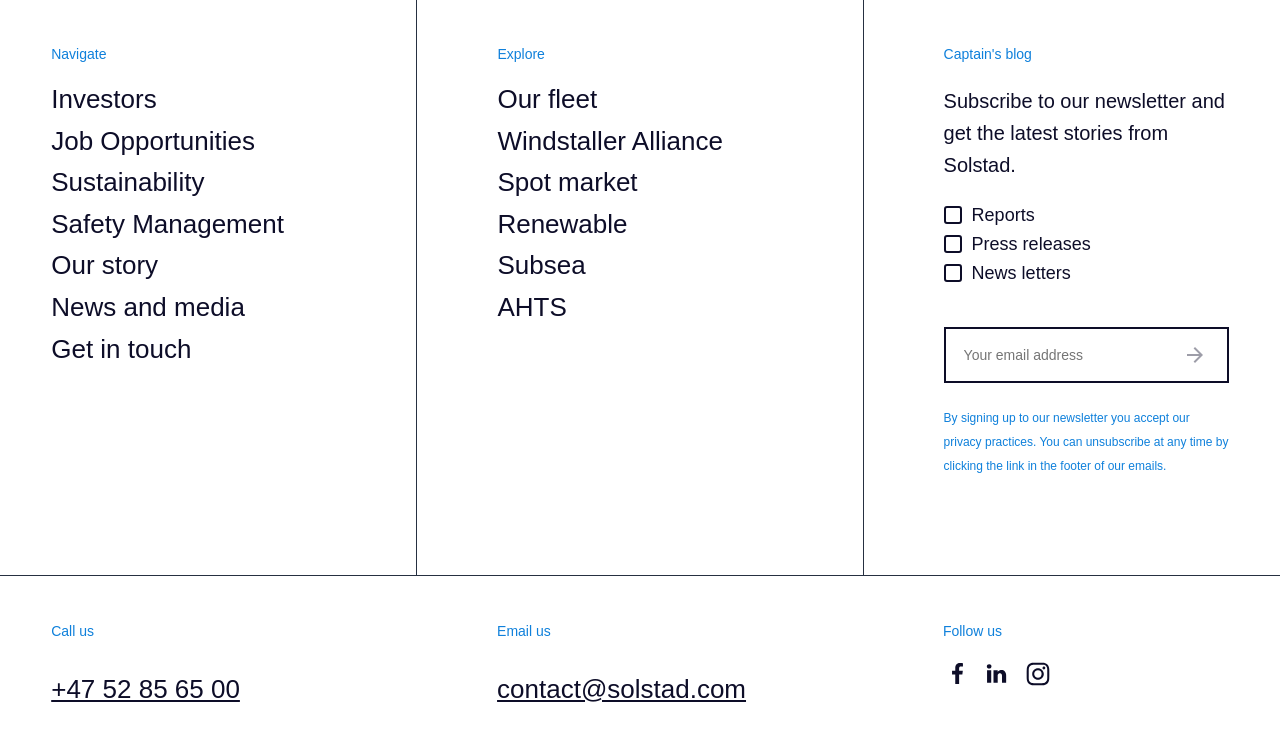Please find the bounding box for the UI element described by: "aria-label="Pinterest"".

None